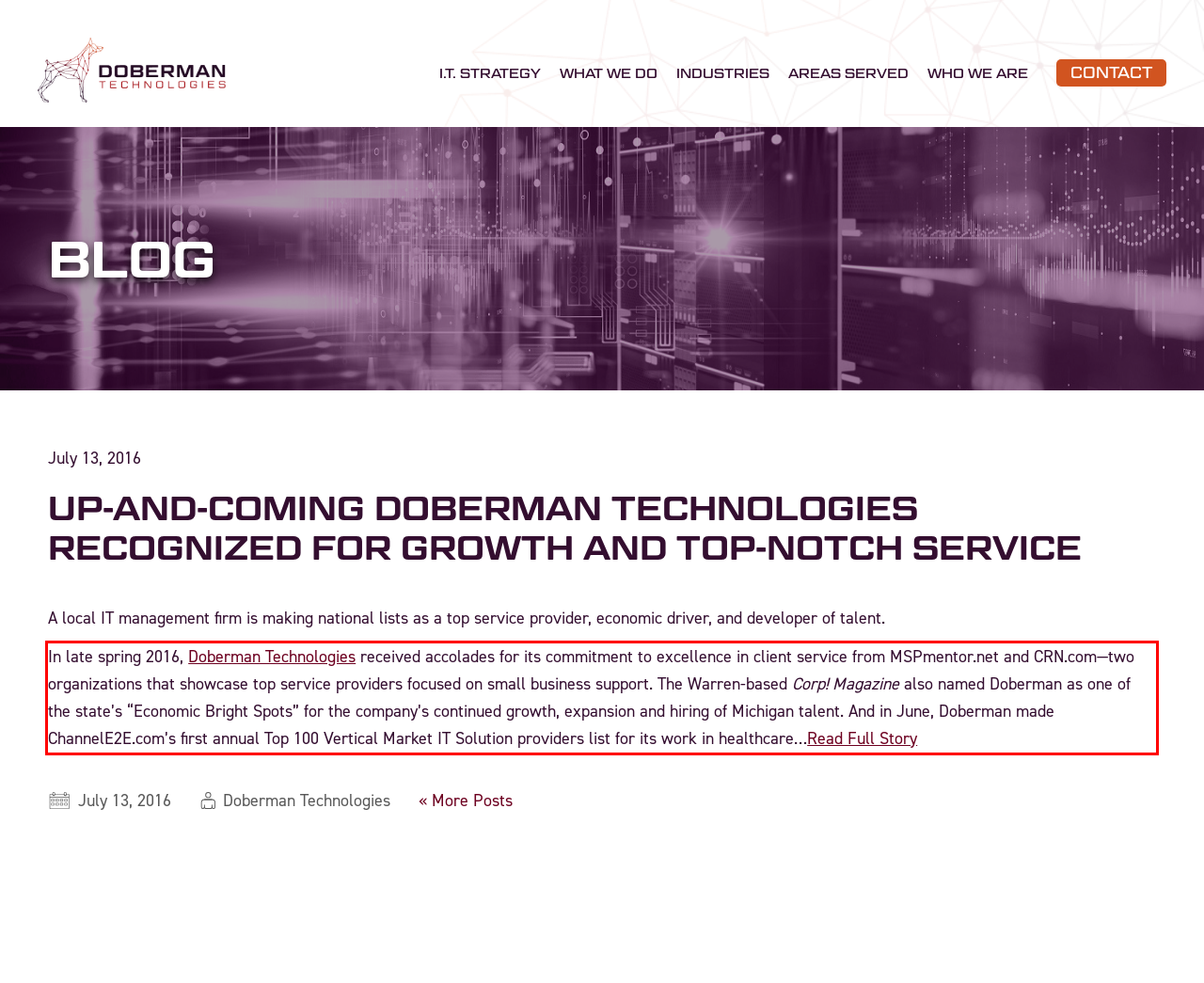Identify the text inside the red bounding box in the provided webpage screenshot and transcribe it.

In late spring 2016, Doberman Technologies received accolades for its commitment to excellence in client service from MSPmentor.net and CRN.com—two organizations that showcase top service providers focused on small business support. The Warren-based Corp! Magazine also named Doberman as one of the state’s “Economic Bright Spots” for the company’s continued growth, expansion and hiring of Michigan talent. And in June, Doberman made ChannelE2E.com’s first annual Top 100 Vertical Market IT Solution providers list for its work in healthcare…Read Full Story